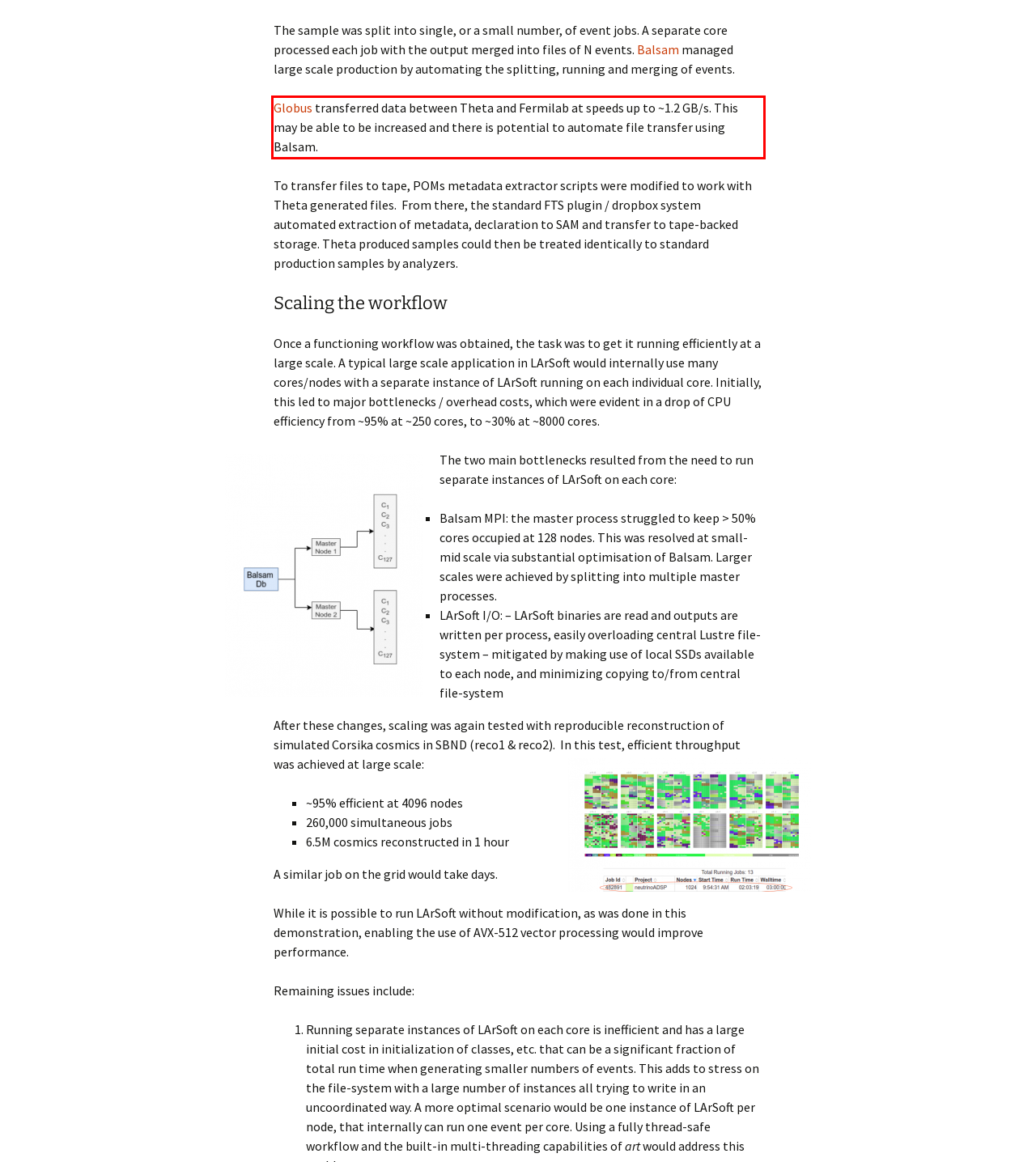You have a screenshot of a webpage with a UI element highlighted by a red bounding box. Use OCR to obtain the text within this highlighted area.

Globus transferred data between Theta and Fermilab at speeds up to ~1.2 GB/s. This may be able to be increased and there is potential to automate file transfer using Balsam.